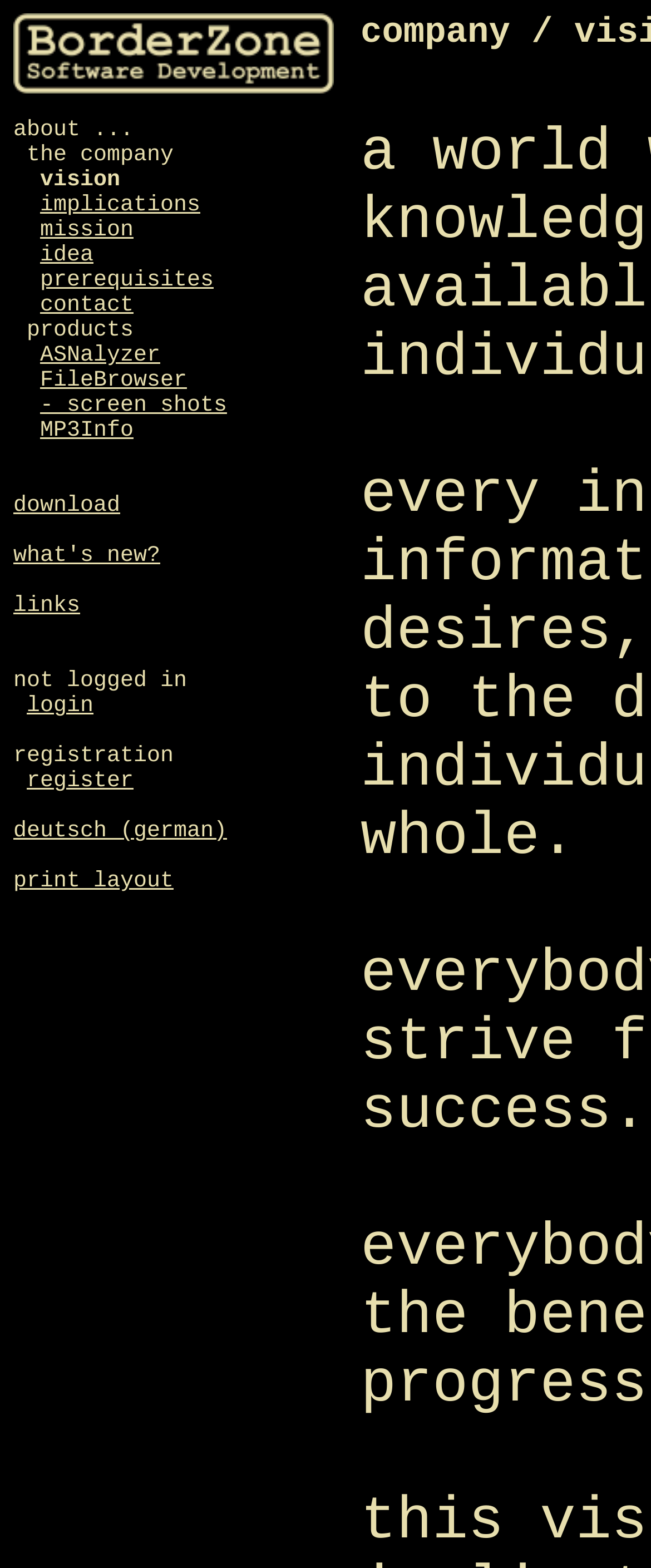Provide the bounding box coordinates of the HTML element described by the text: "register".

[0.041, 0.491, 0.205, 0.507]